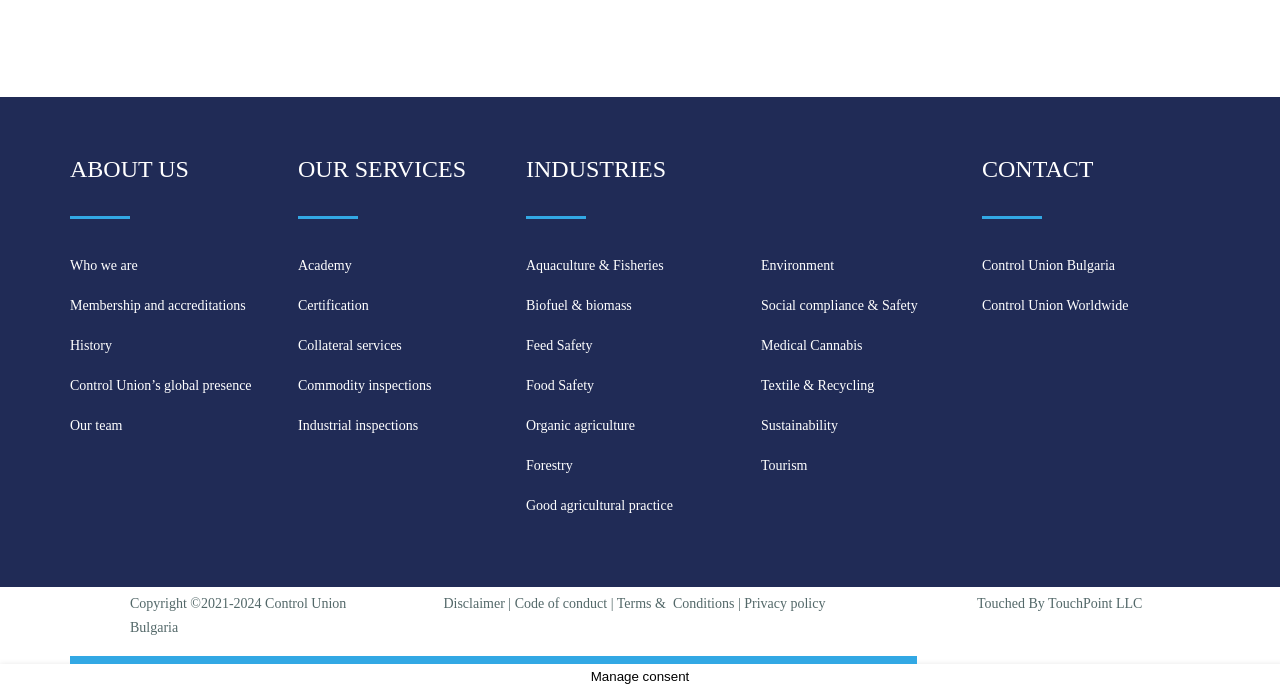Provide the bounding box coordinates for the UI element that is described by this text: "Social compliance & Safety". The coordinates should be in the form of four float numbers between 0 and 1: [left, top, right, bottom].

[0.595, 0.433, 0.717, 0.454]